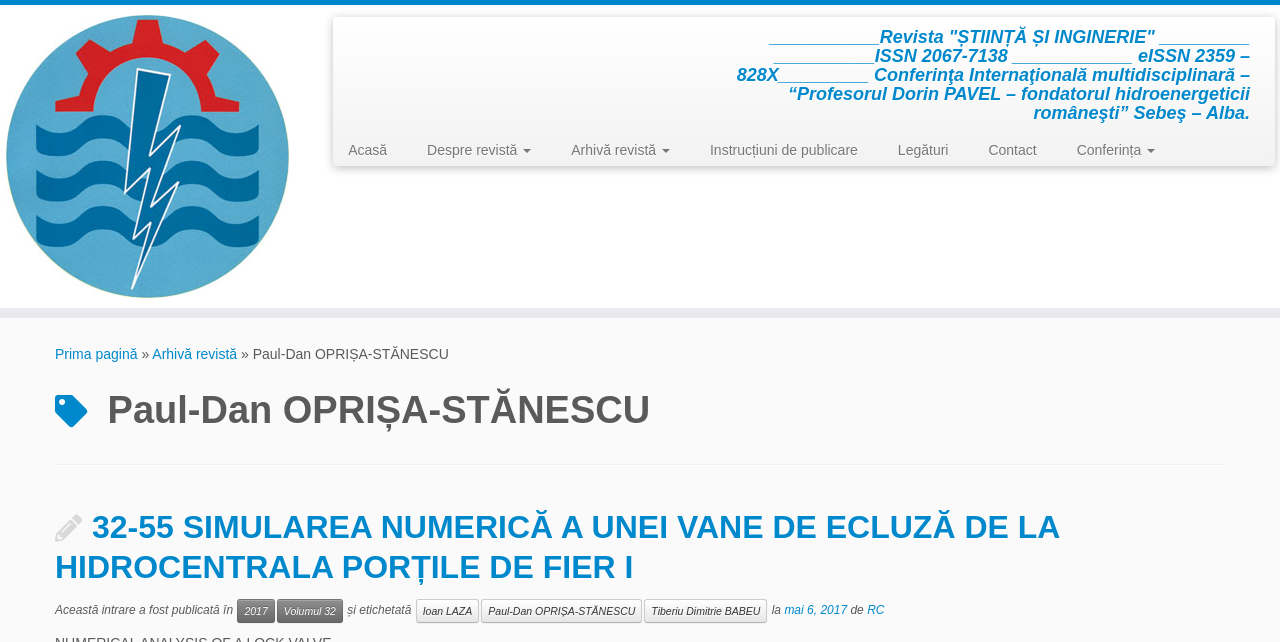Identify the bounding box coordinates of the clickable region to carry out the given instruction: "View the archive of the journal".

[0.431, 0.209, 0.539, 0.259]